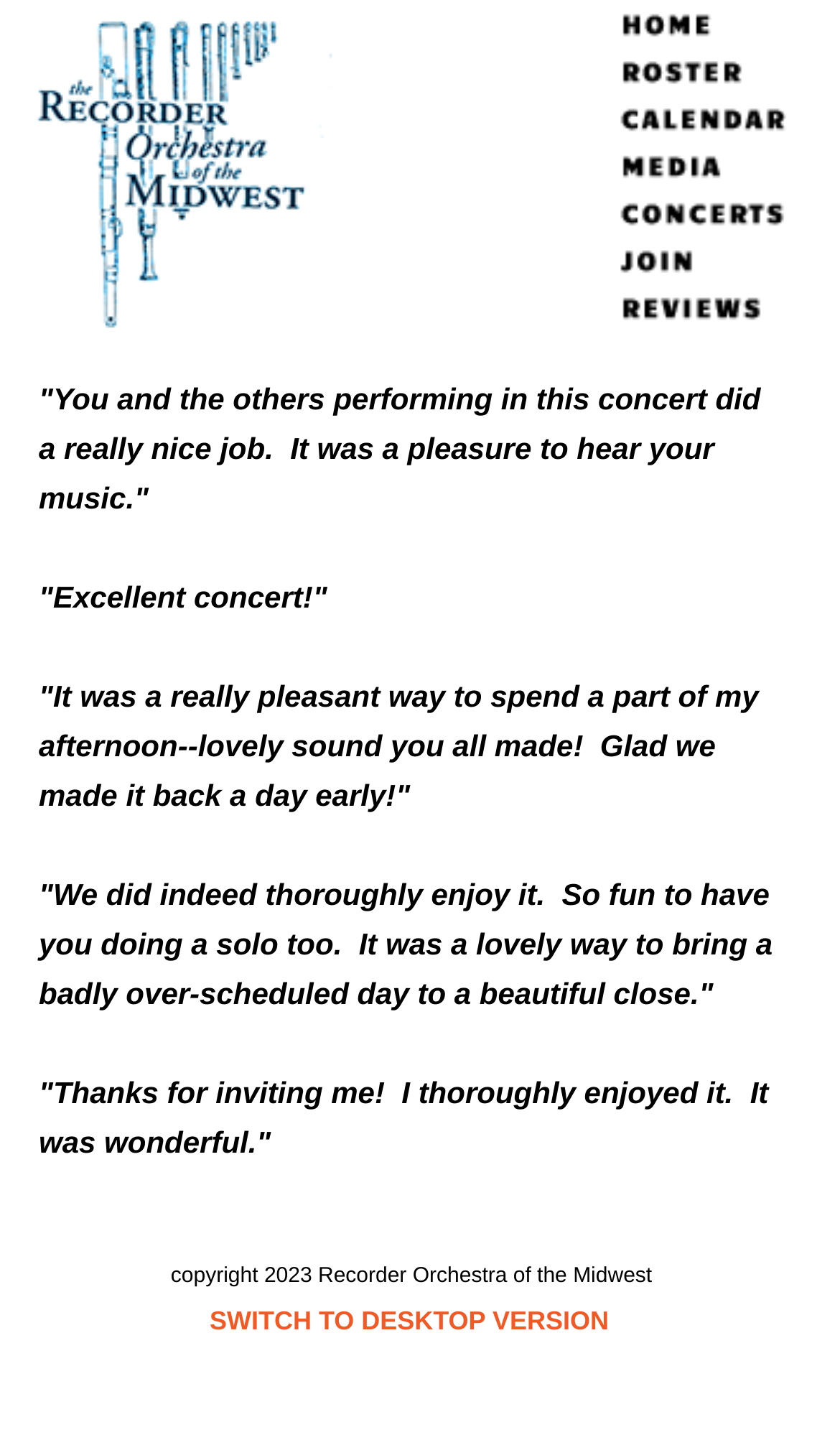Identify the bounding box coordinates for the UI element that matches this description: "SWITCH TO DESKTOP VERSION".

[0.25, 0.9, 0.725, 0.921]